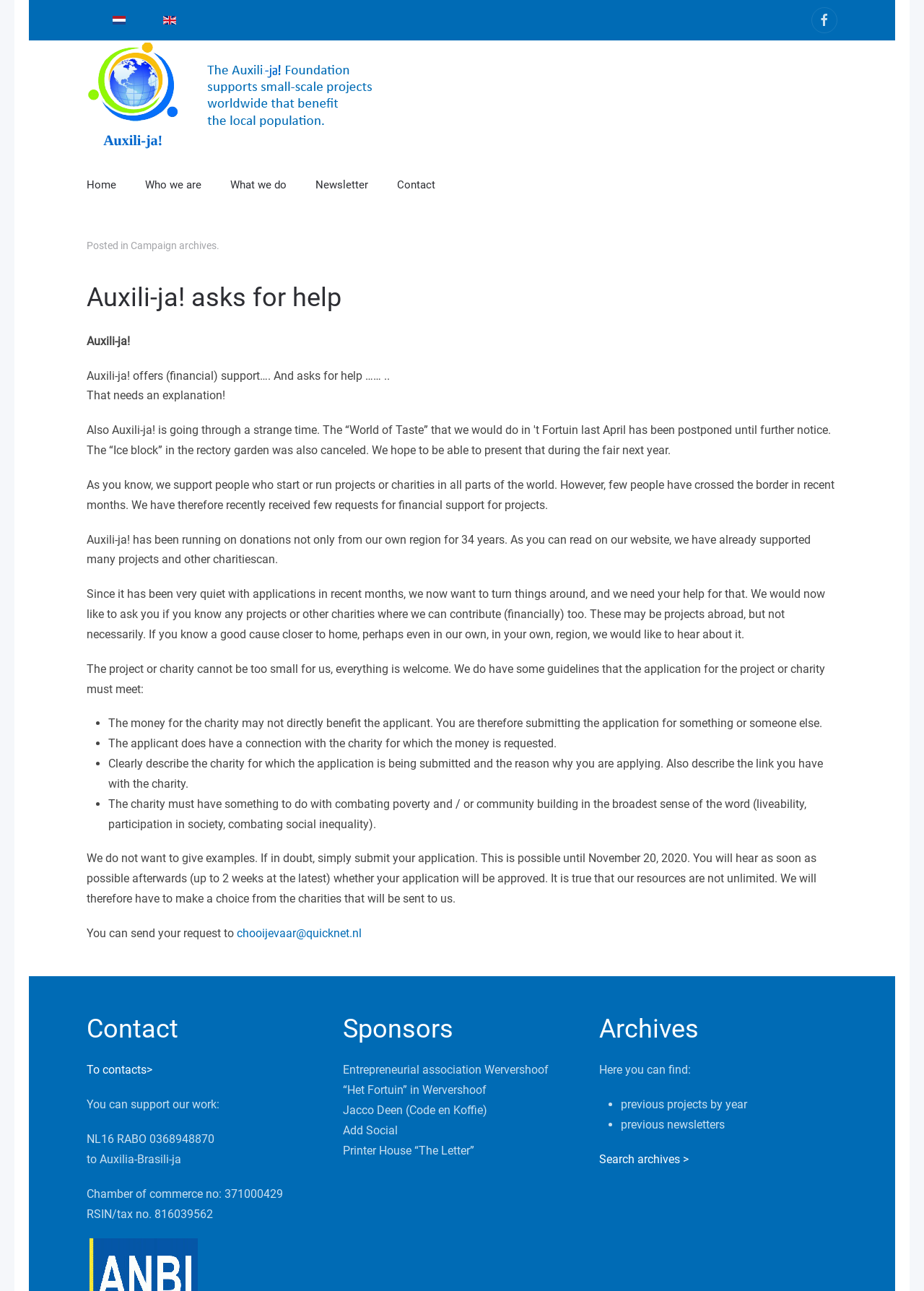Please determine the primary heading and provide its text.

Auxili-ja! asks for help